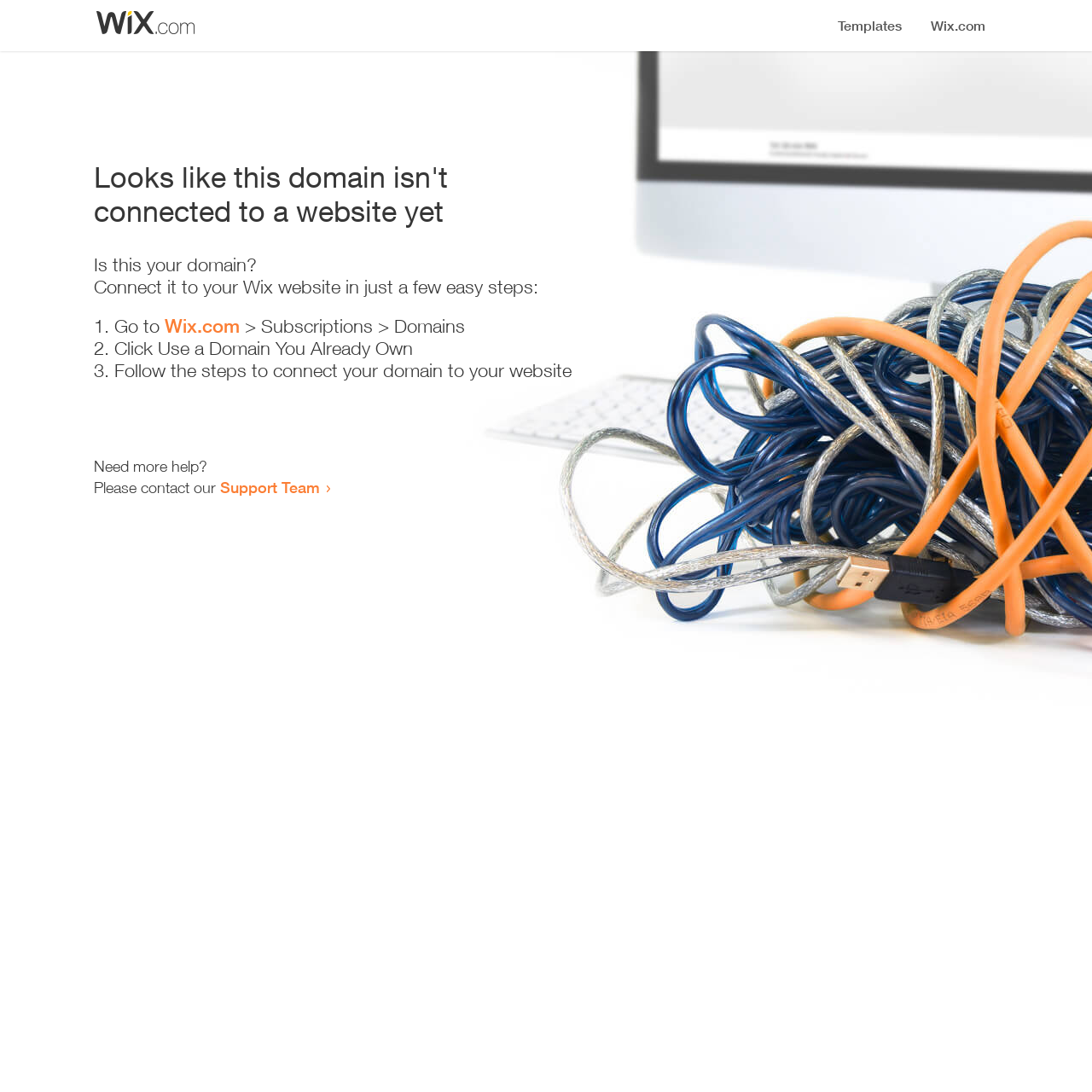Identify the bounding box coordinates for the UI element that matches this description: "Support Team".

[0.202, 0.438, 0.293, 0.455]